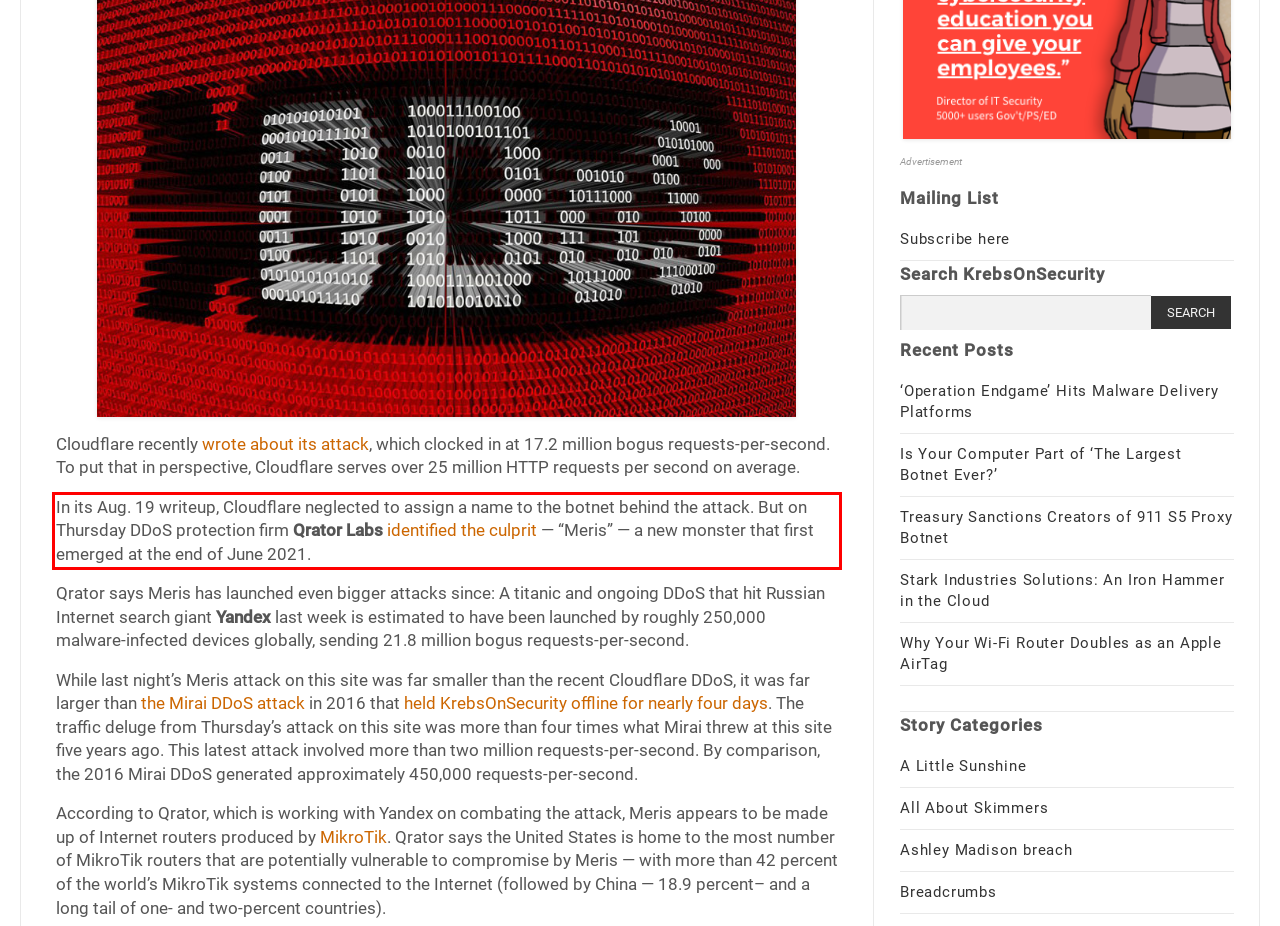Please examine the webpage screenshot containing a red bounding box and use OCR to recognize and output the text inside the red bounding box.

In its Aug. 19 writeup, Cloudflare neglected to assign a name to the botnet behind the attack. But on Thursday DDoS protection firm Qrator Labs identified the culprit — “Meris” — a new monster that first emerged at the end of June 2021.